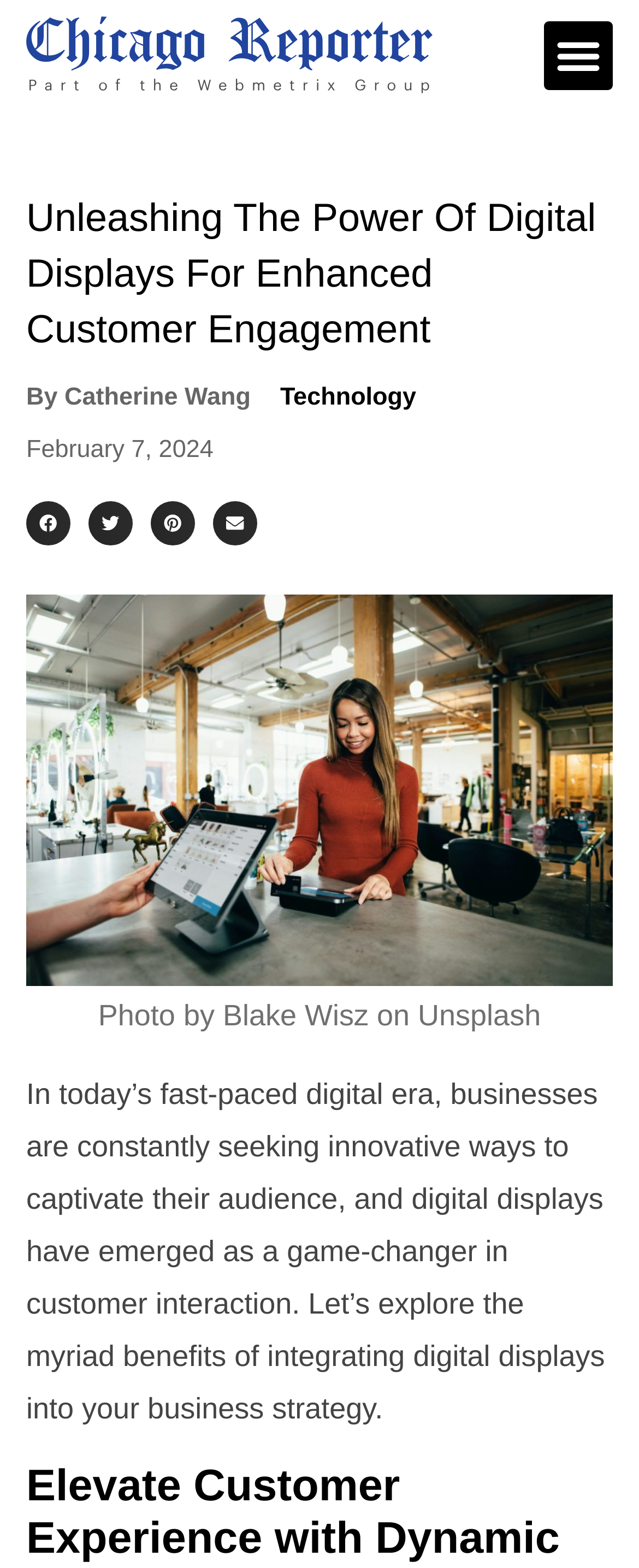Please find the bounding box coordinates for the clickable element needed to perform this instruction: "View the image of Digital Displays for Enhanced Customer Engagement".

[0.041, 0.379, 0.959, 0.629]